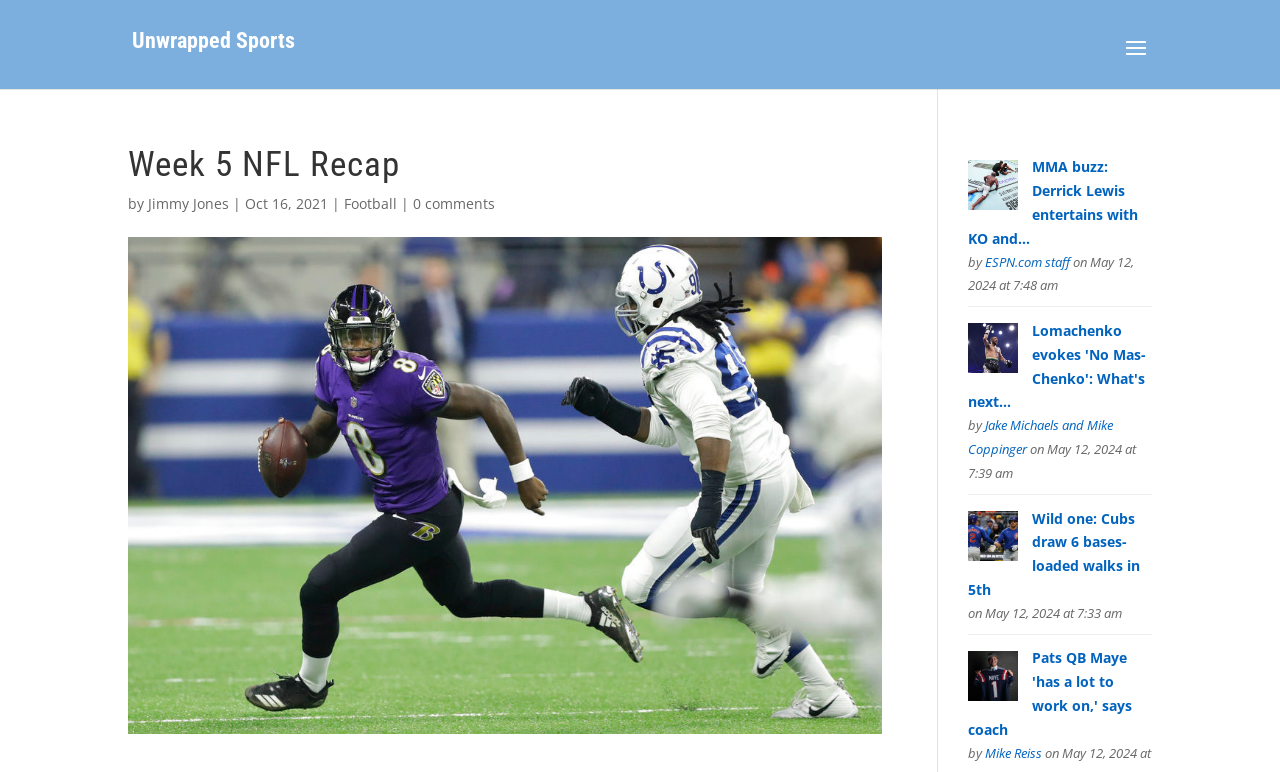How many comments does the article 'Week 5 NFL Recap' have?
Based on the image, give a concise answer in the form of a single word or short phrase.

0 comments